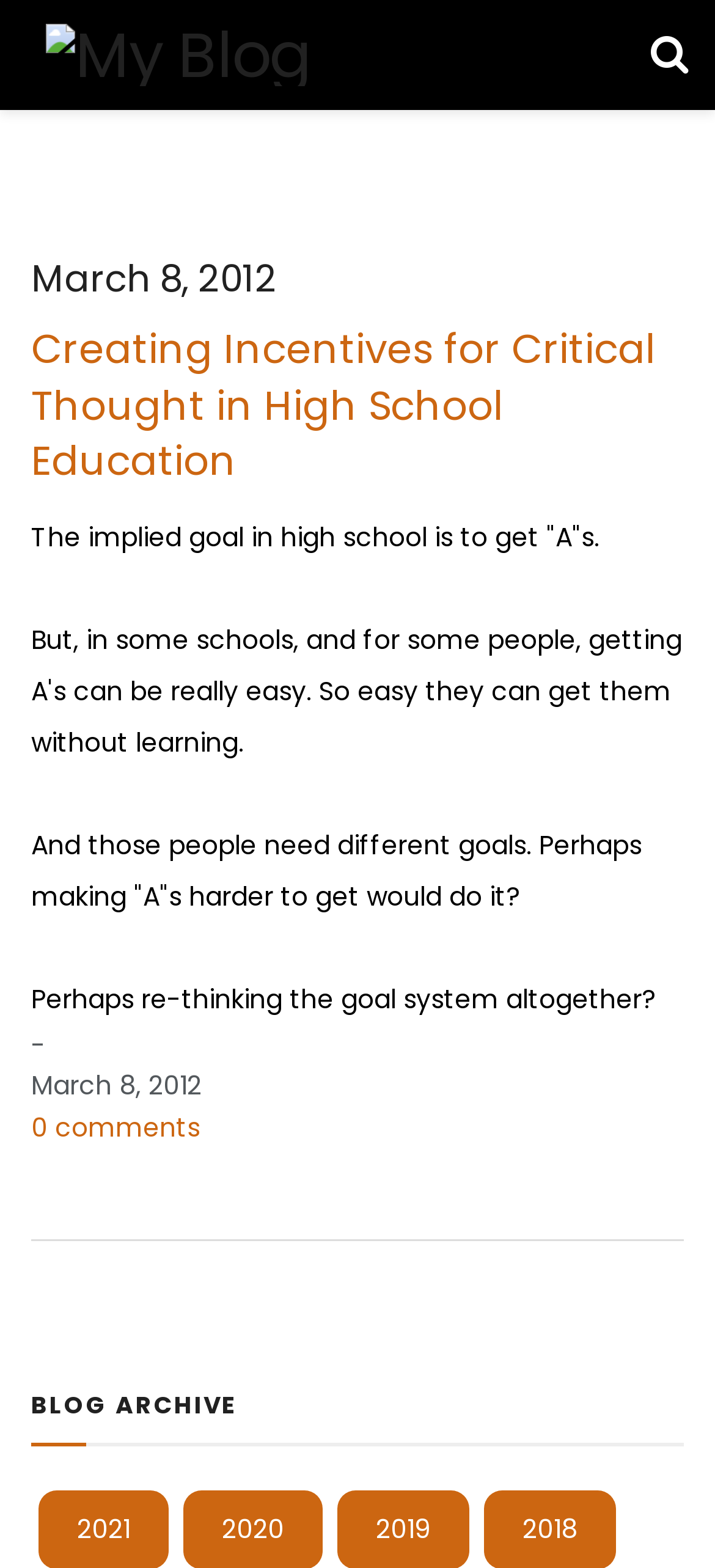What is the date of the blog post?
Craft a detailed and extensive response to the question.

I found the date of the blog post by looking at the heading element with the text 'March 8, 2012' which appears twice on the webpage, indicating that it is the date of the blog post.